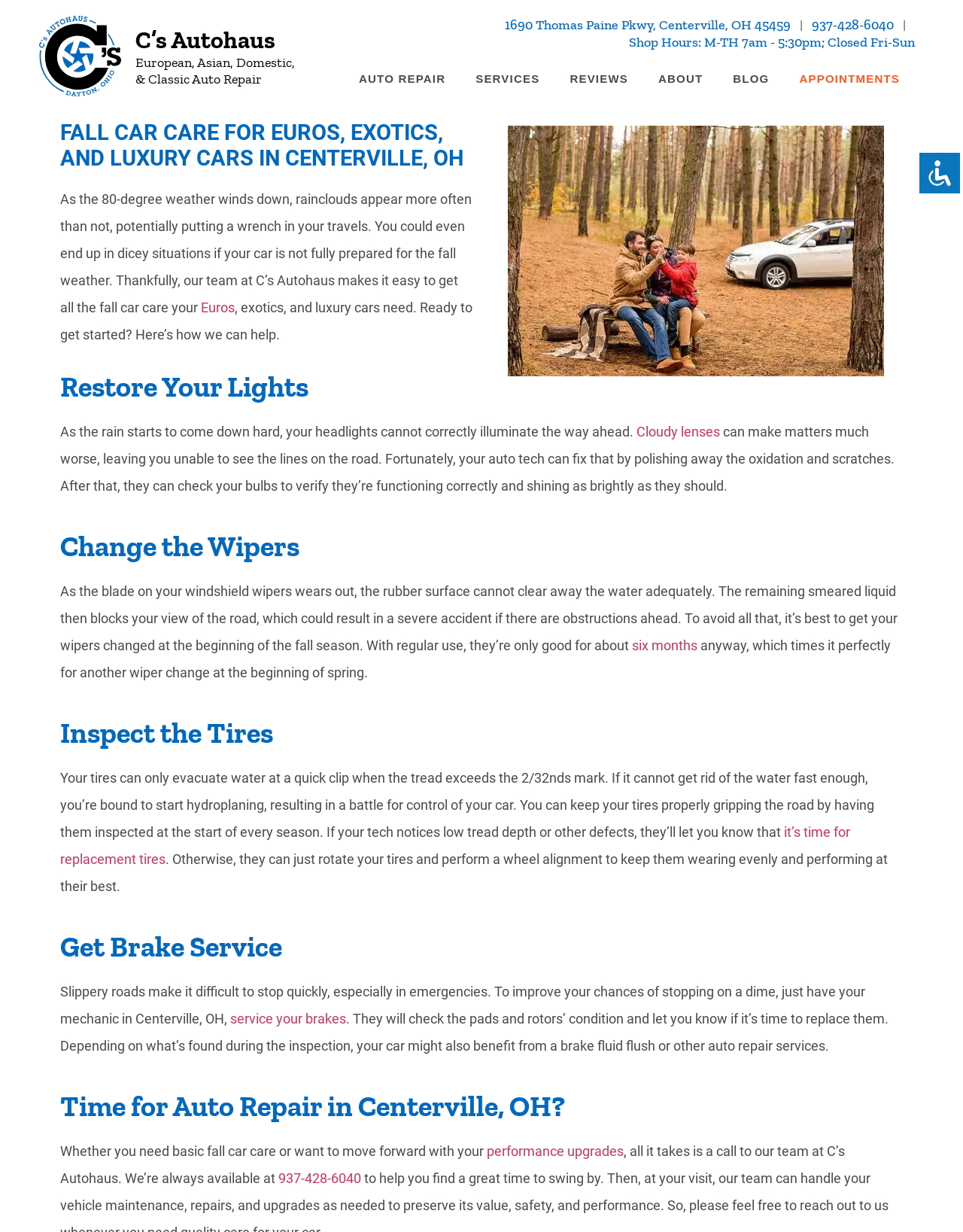Determine the bounding box coordinates for the element that should be clicked to follow this instruction: "Call the phone number". The coordinates should be given as four float numbers between 0 and 1, in the format [left, top, right, bottom].

[0.843, 0.013, 0.928, 0.027]